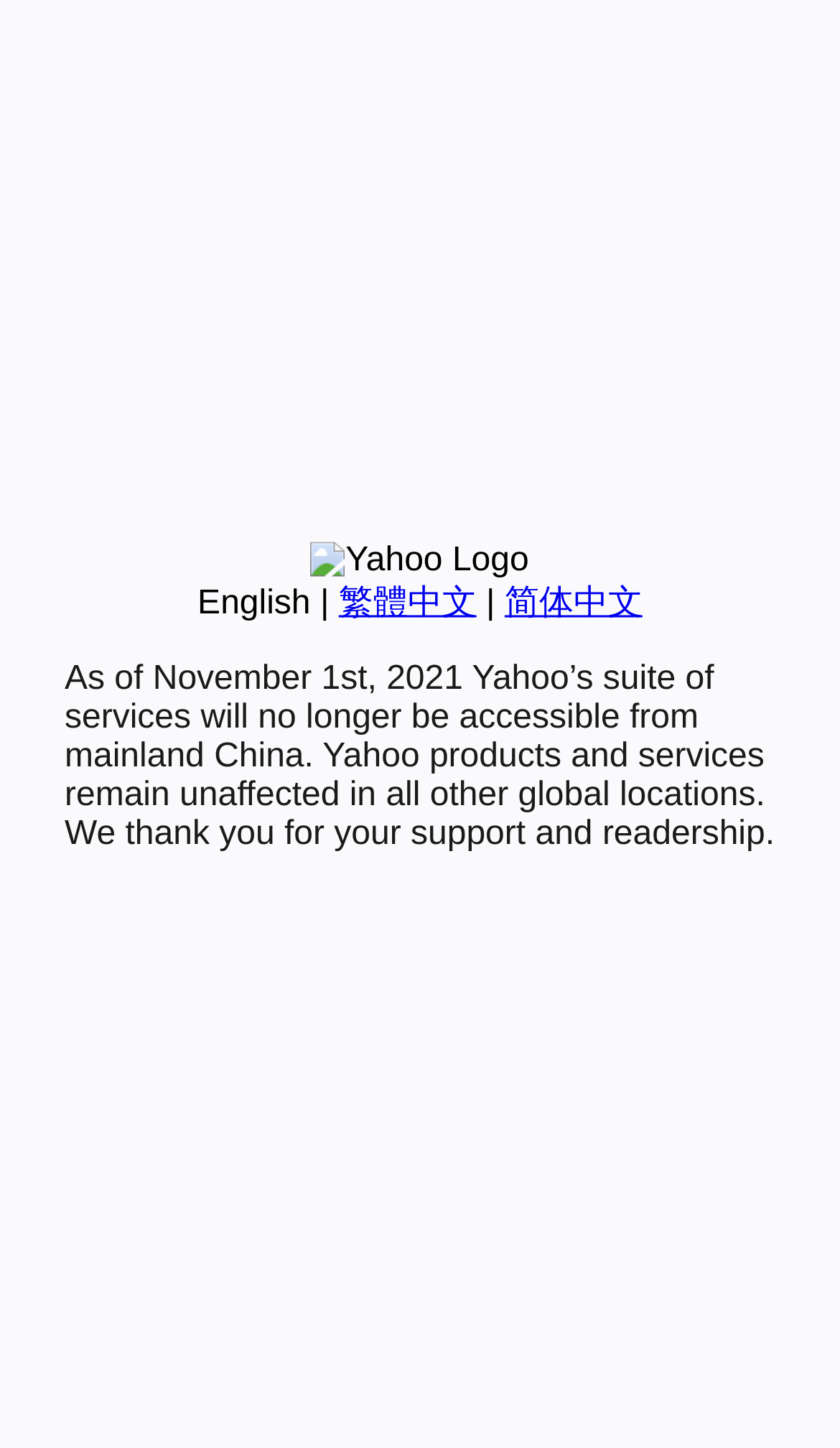Please find the bounding box for the UI component described as follows: "English".

[0.235, 0.404, 0.37, 0.429]